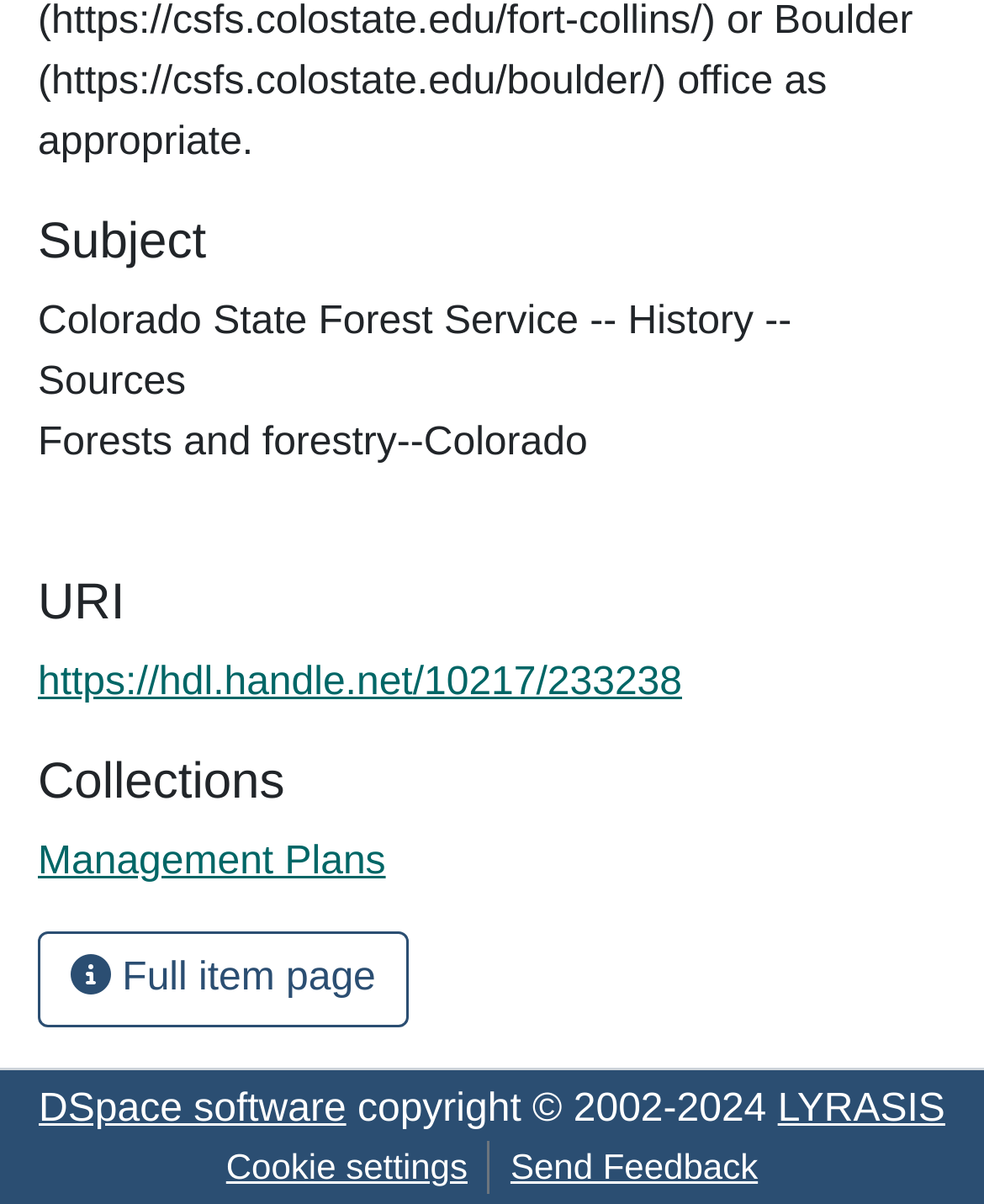Provide a one-word or brief phrase answer to the question:
What type of plans are available in the collections?

Management Plans